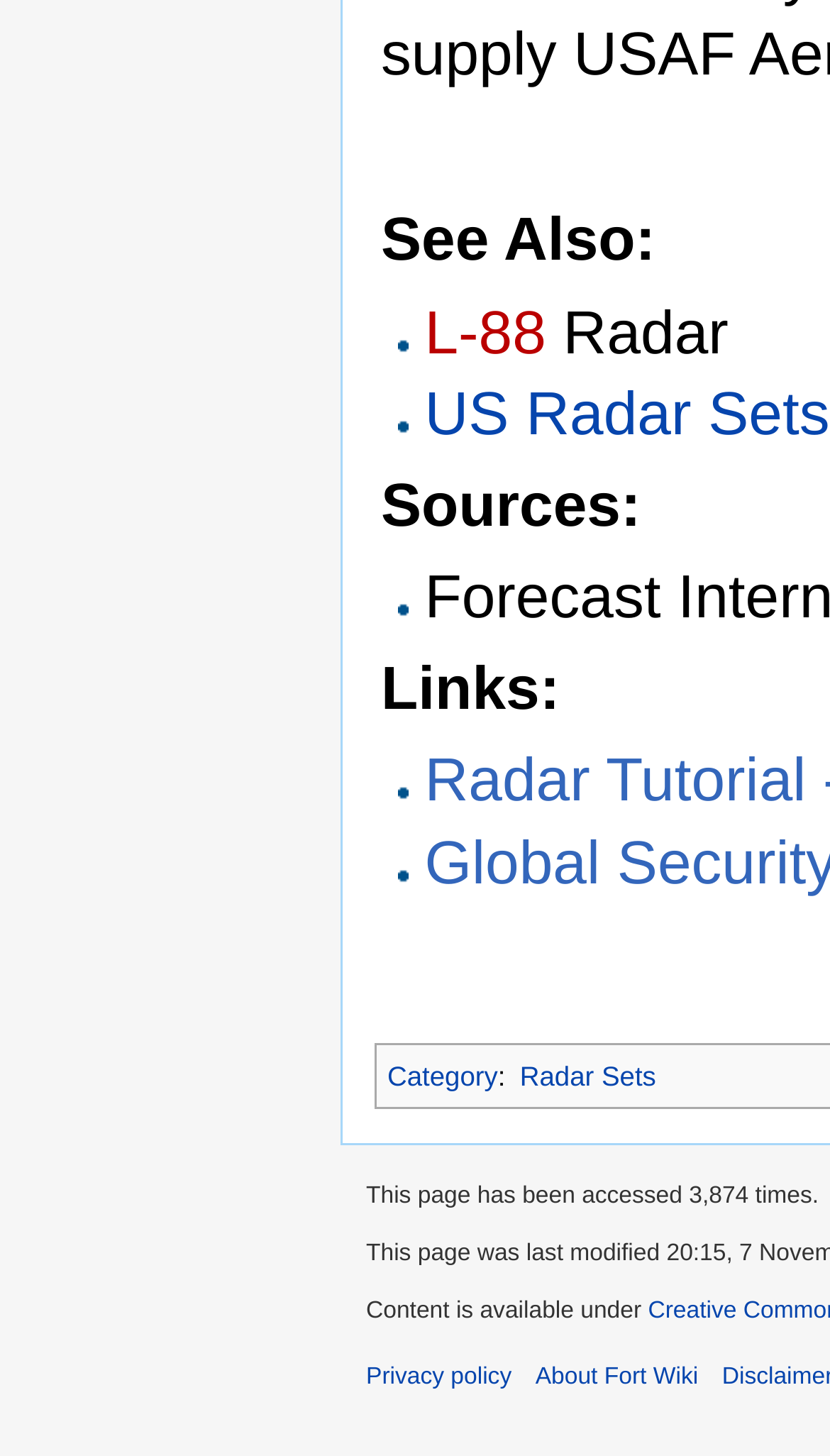How many times has this page been accessed?
Respond to the question with a single word or phrase according to the image.

3,874 times